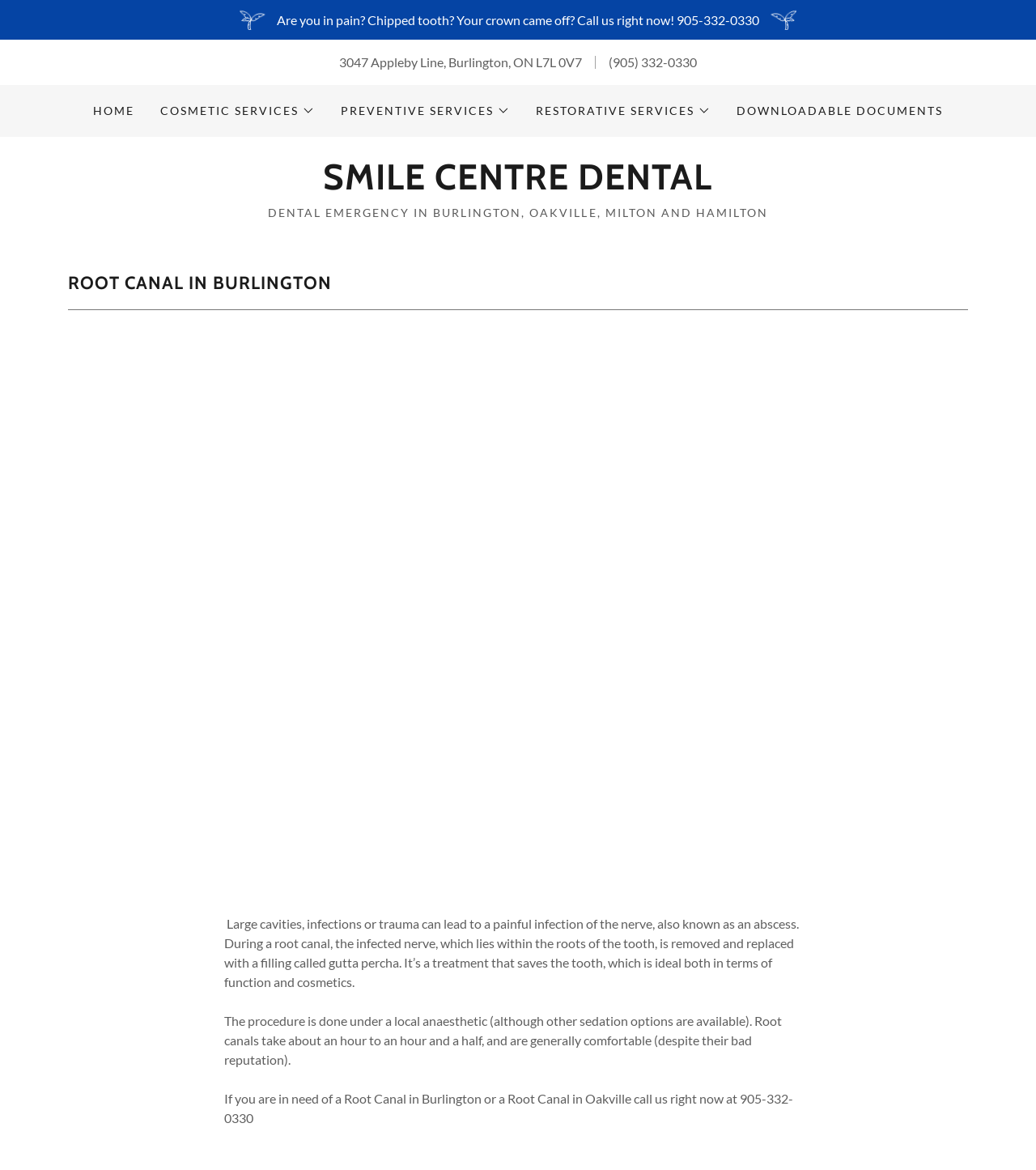Please specify the bounding box coordinates for the clickable region that will help you carry out the instruction: "Click to learn more about cosmetic services".

[0.15, 0.082, 0.309, 0.107]